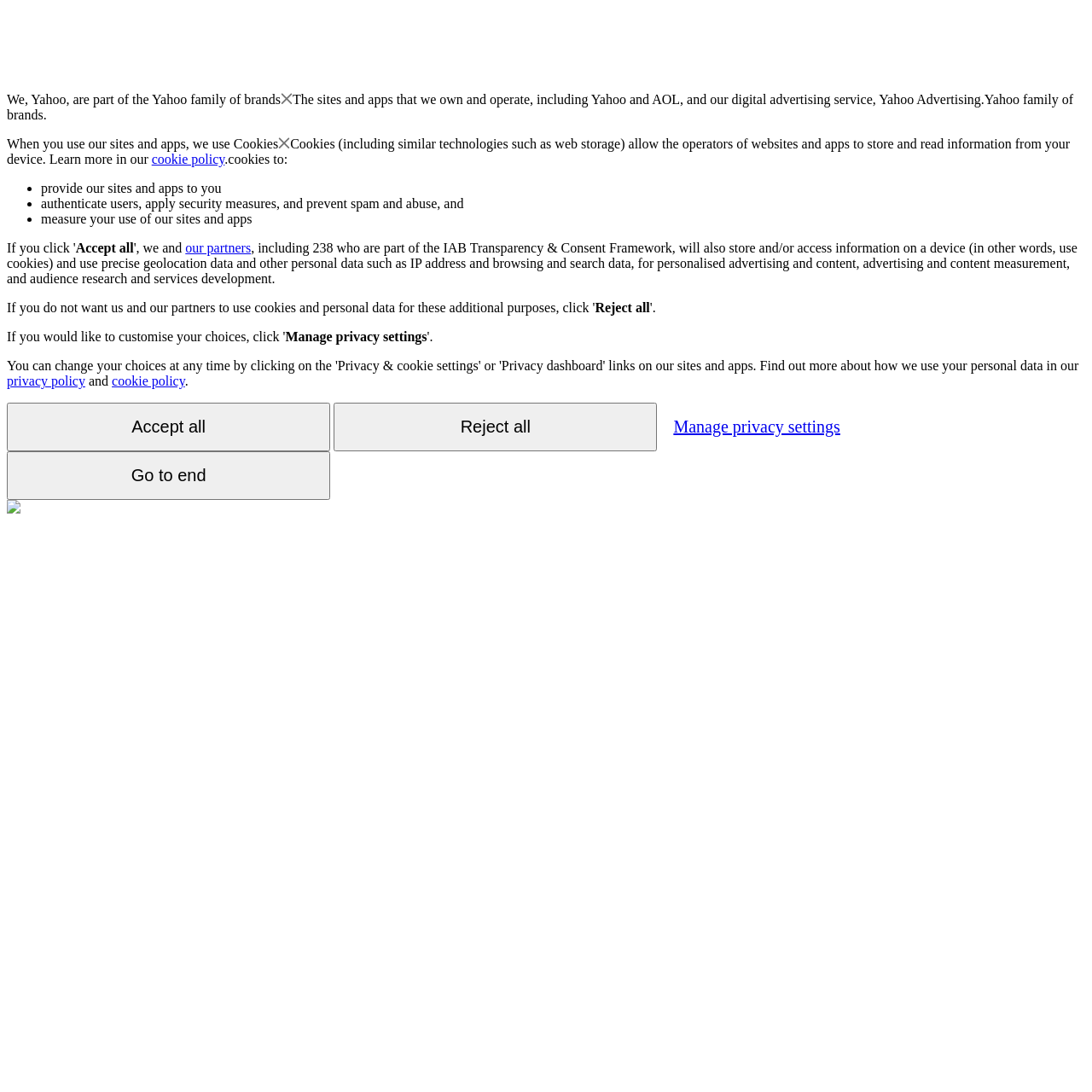Show the bounding box coordinates of the element that should be clicked to complete the task: "View the 'cookie policy'".

[0.102, 0.342, 0.169, 0.355]